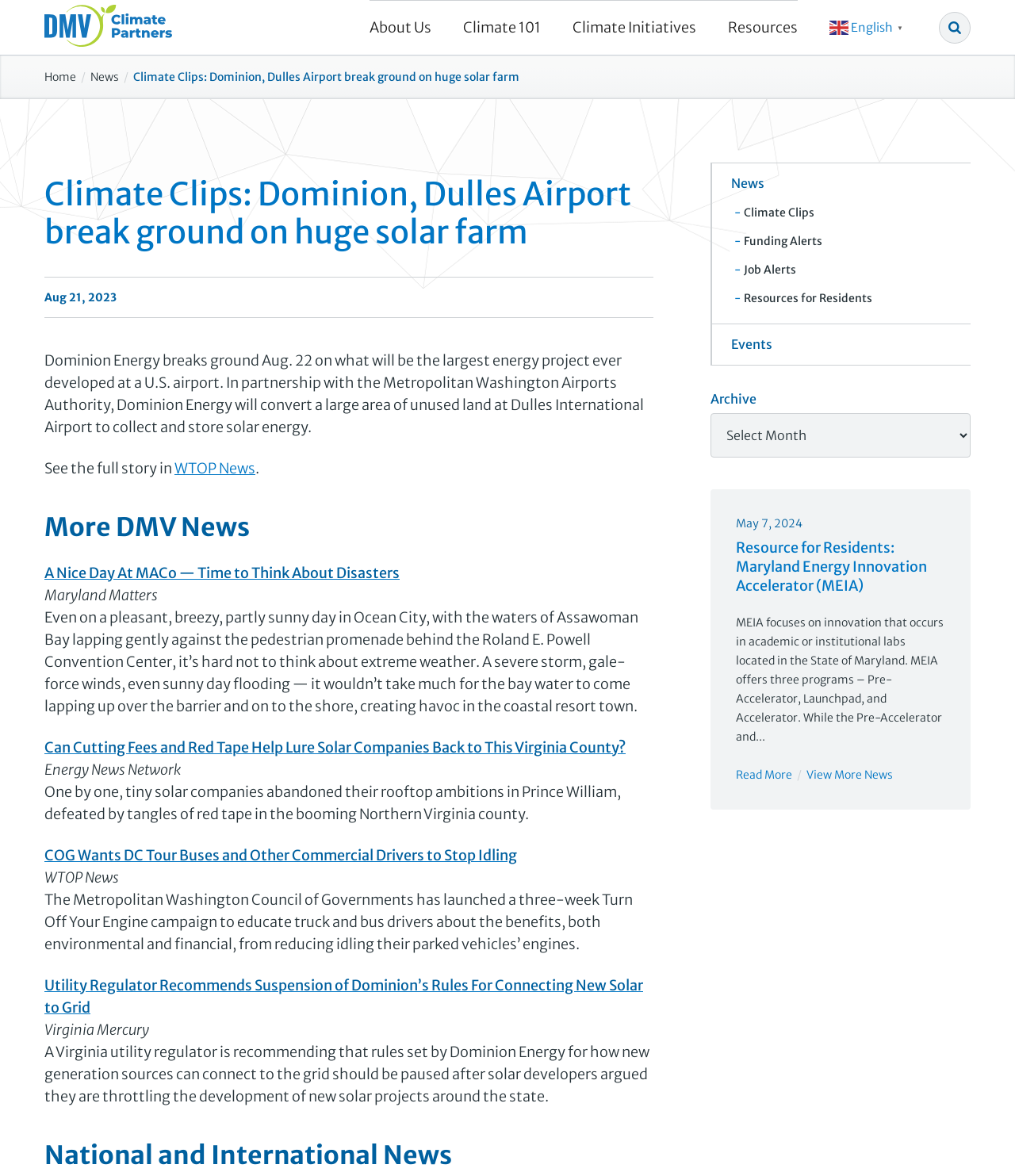Please provide a brief answer to the following inquiry using a single word or phrase:
How many links are in the sidebar navigation?

7